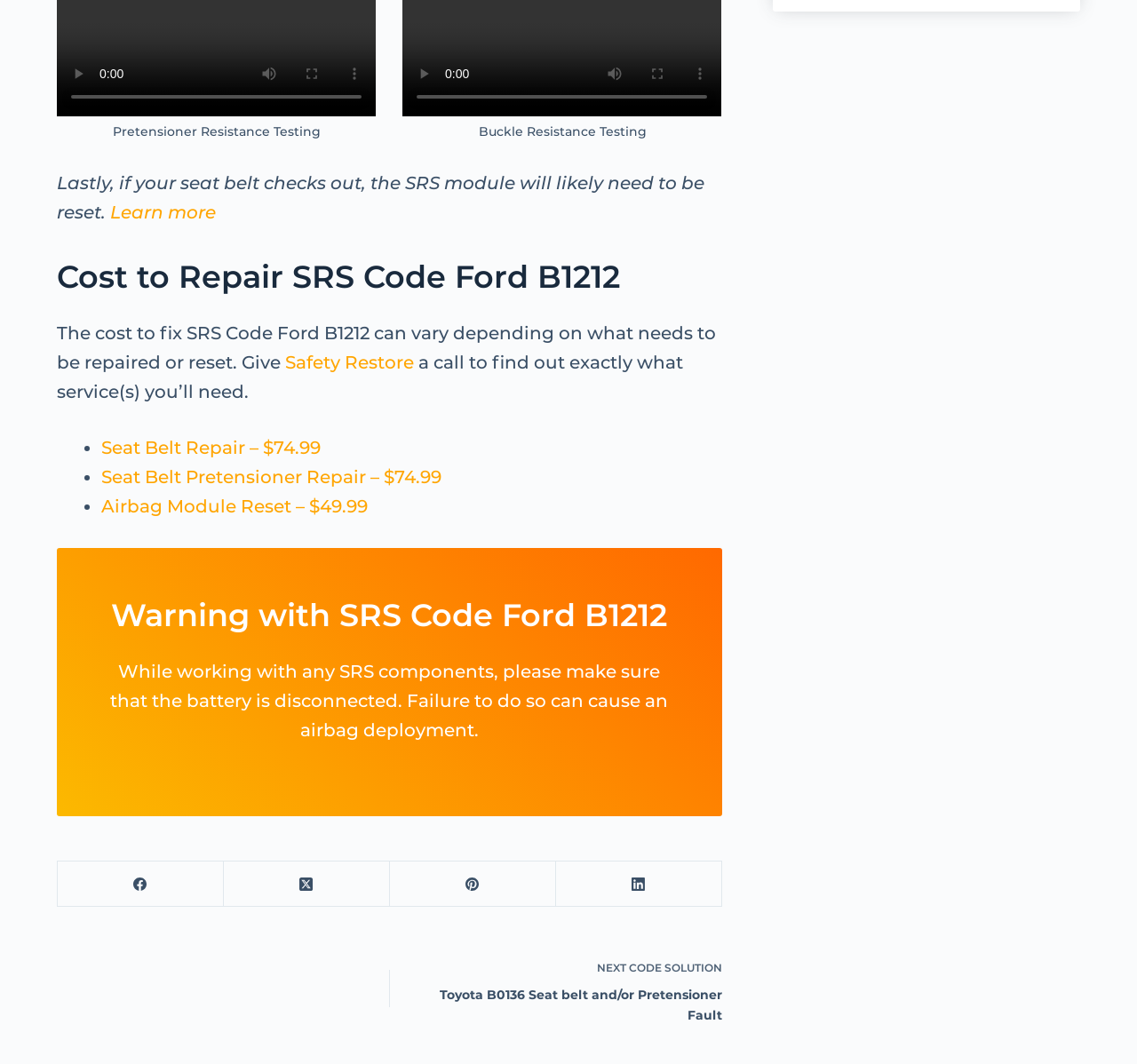Identify the bounding box coordinates of the region I need to click to complete this instruction: "click the mute button".

[0.218, 0.049, 0.256, 0.089]